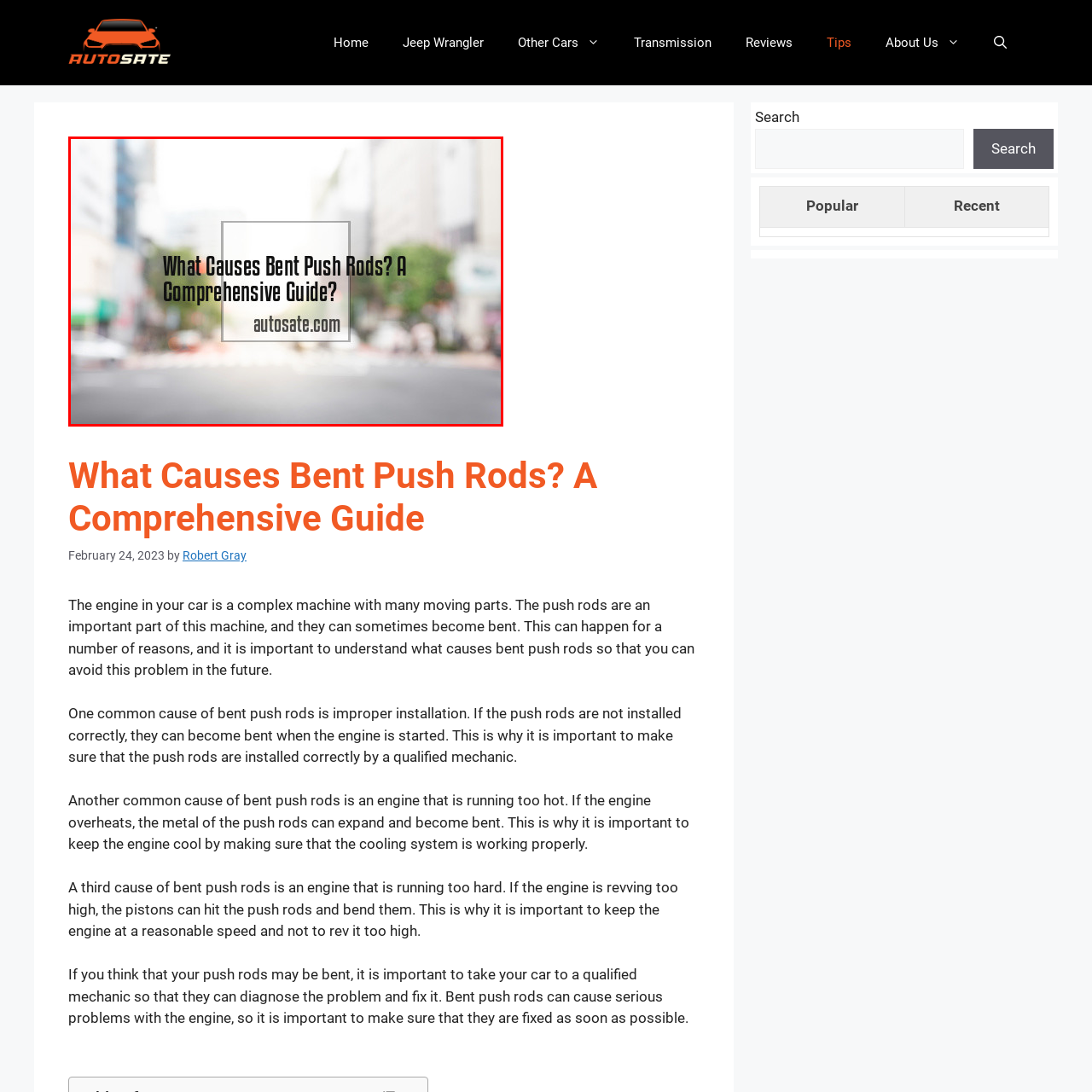What is the source of the information?
Analyze the image within the red frame and provide a concise answer using only one word or a short phrase.

autosate.com